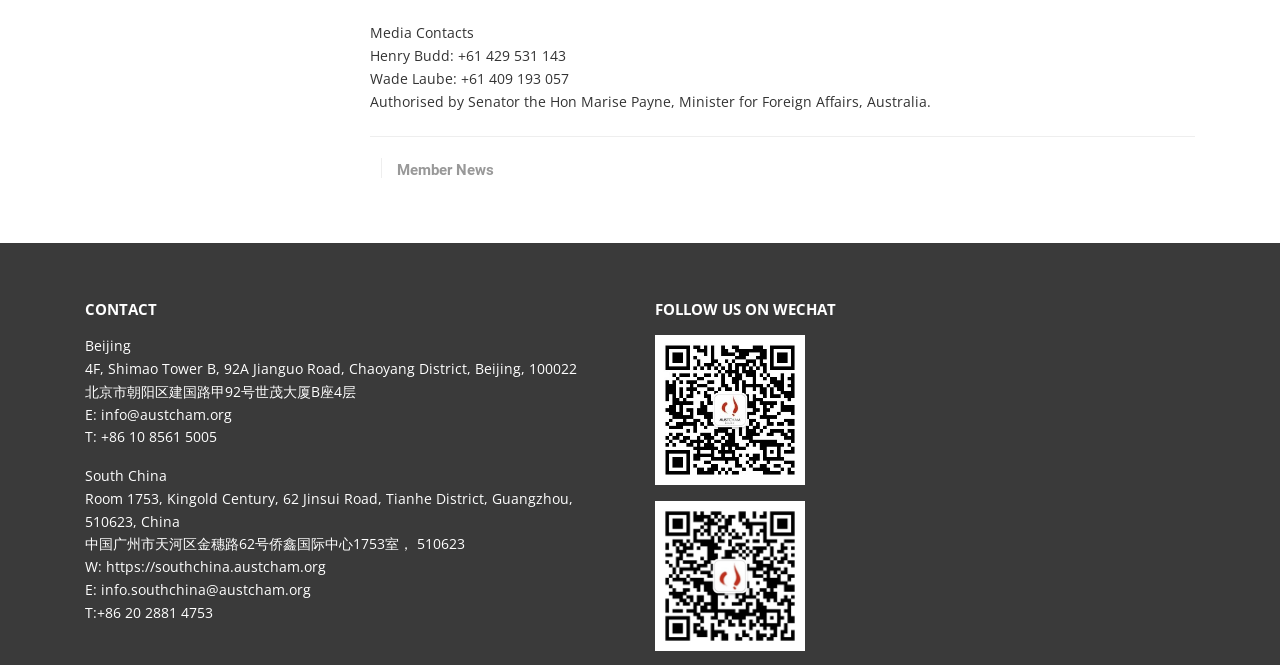How many offices are listed on this webpage?
Please give a detailed and elaborate answer to the question based on the image.

I counted the number of office locations listed on the webpage, which are Beijing and South China, so there are 2 offices listed.